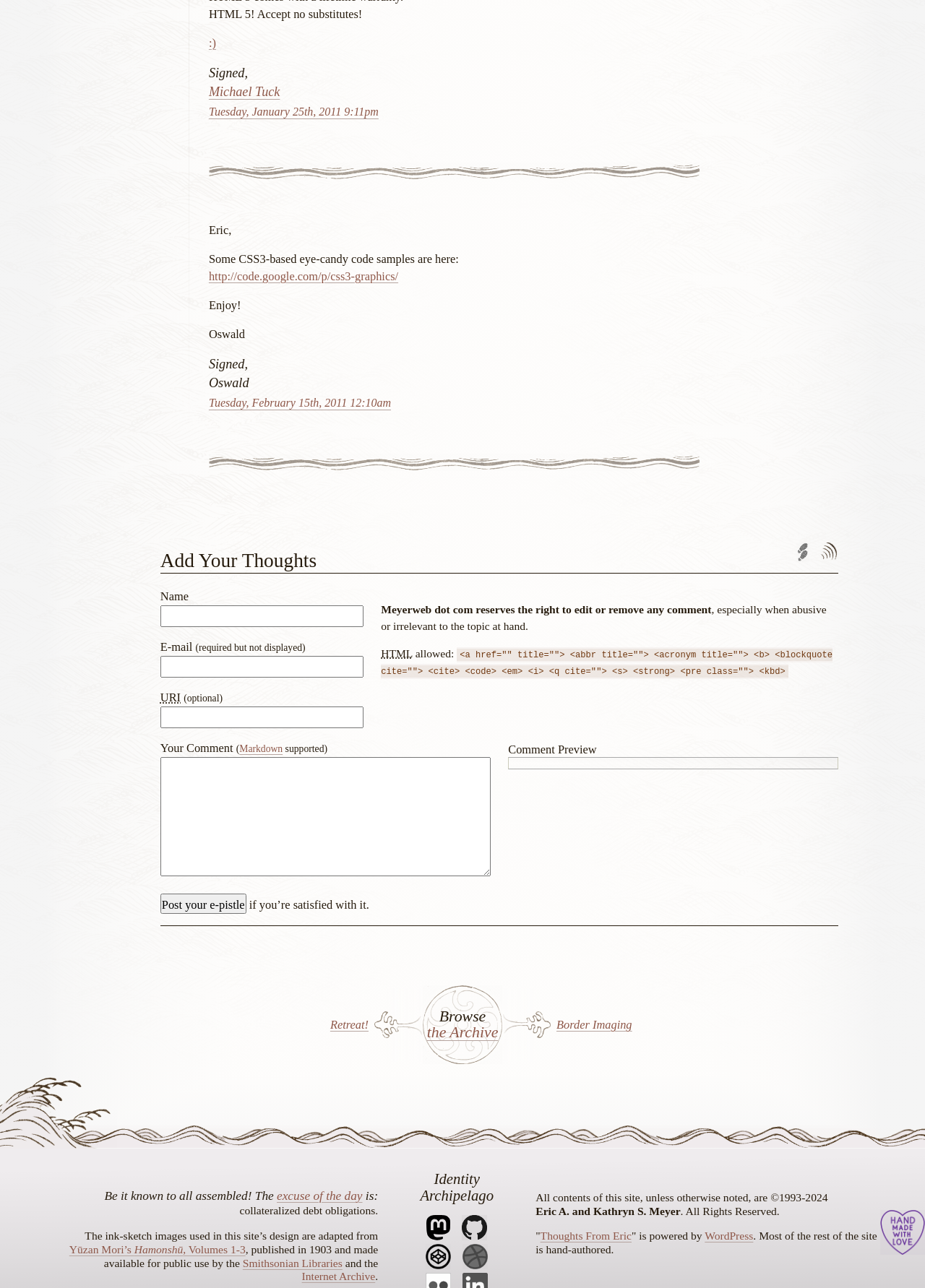What is the label of the first textbox?
Please describe in detail the information shown in the image to answer the question.

I looked at the form elements and found the first textbox, which has a label 'Name'.